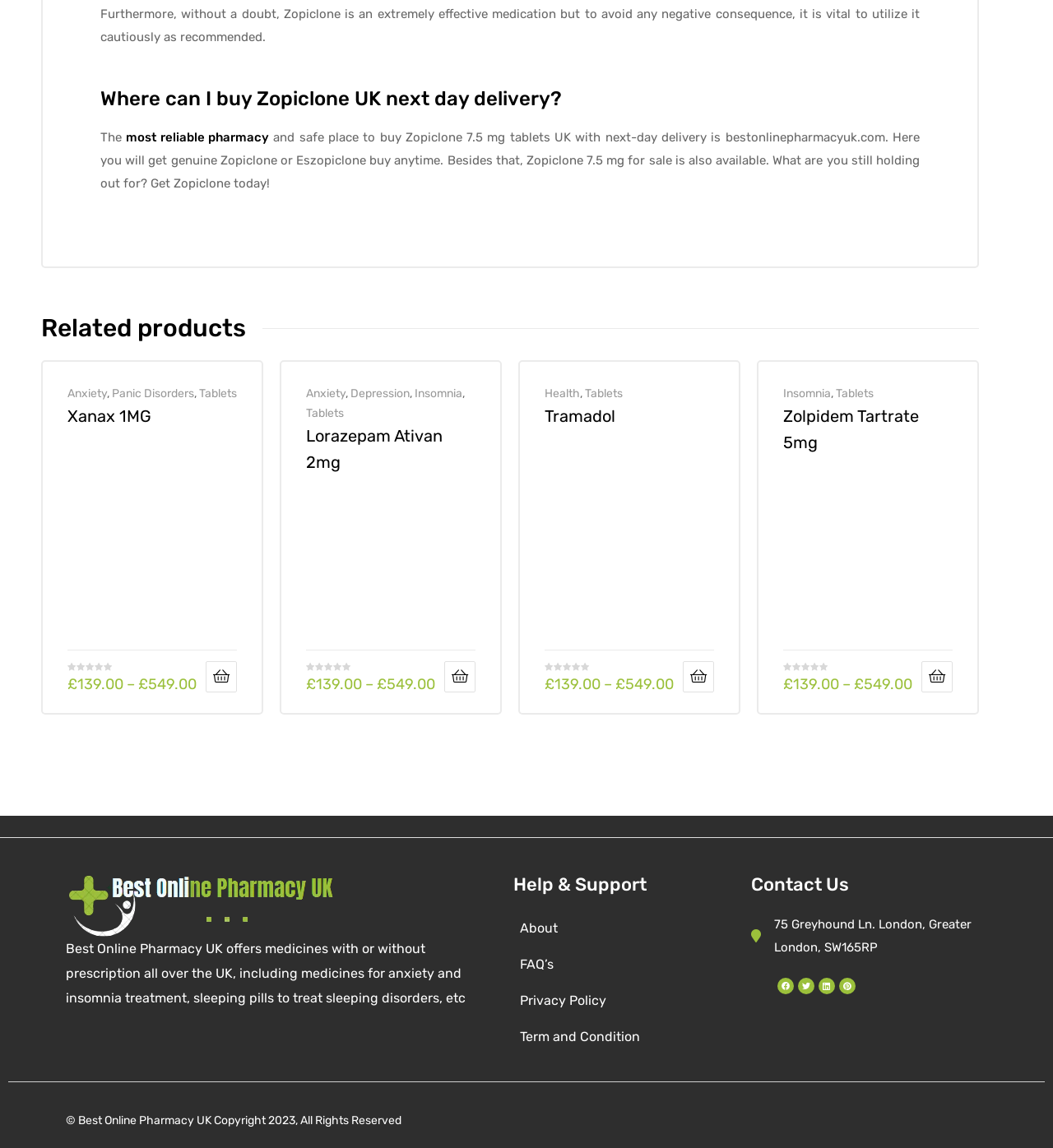What is the contact address of the online pharmacy?
Please provide a detailed answer to the question.

The contact address of the online pharmacy is provided at the bottom of the webpage, under the 'Contact Us' section. The address is 75 Greyhound Ln. London, Greater London, SW165RP.